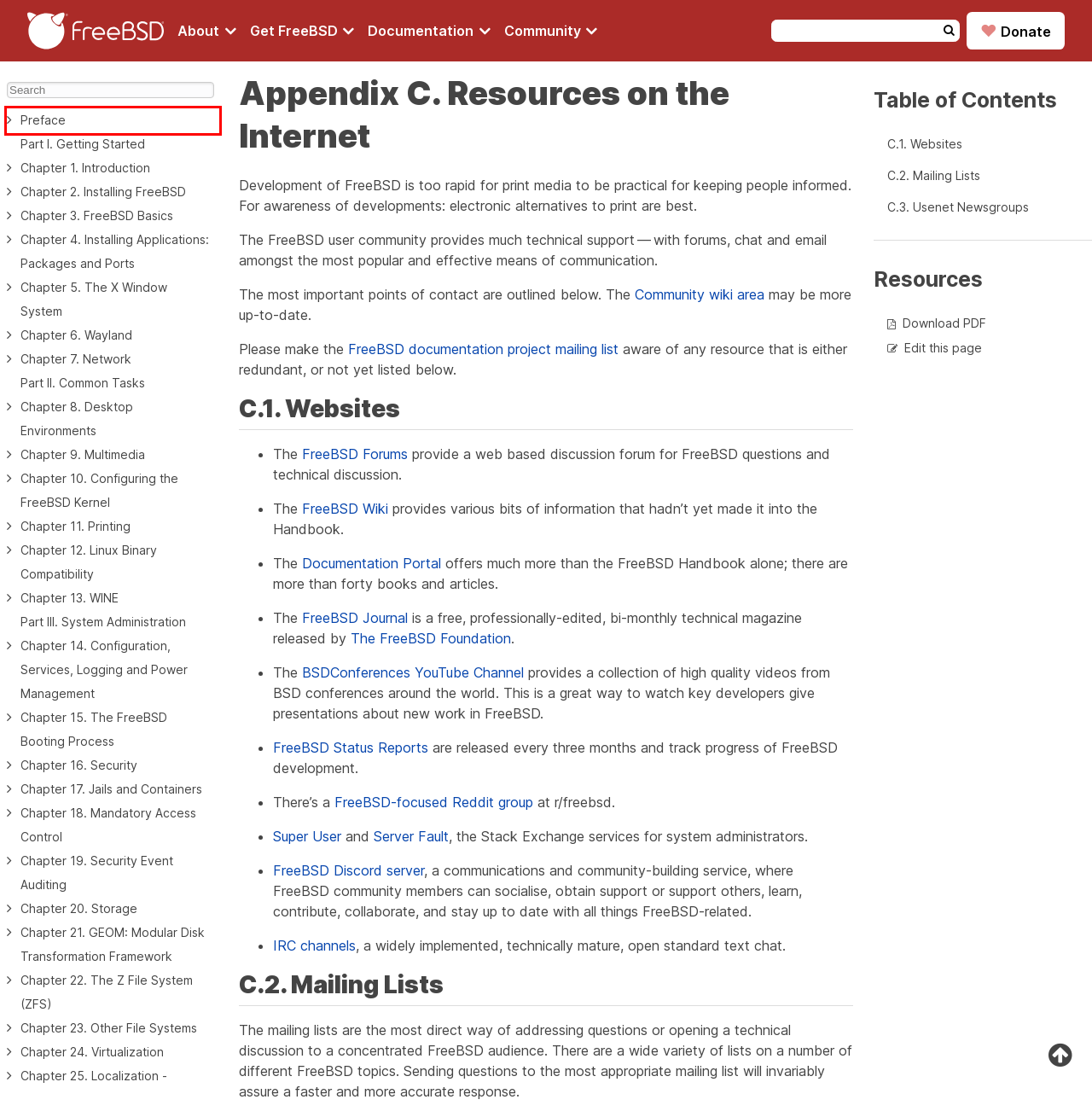A screenshot of a webpage is given, featuring a red bounding box around a UI element. Please choose the webpage description that best aligns with the new webpage after clicking the element in the bounding box. These are the descriptions:
A. Chapter 3. FreeBSD Basics | FreeBSD Documentation Portal
B. Chapter 12. Linux Binary Compatibility | FreeBSD Documentation Portal
C. The FreeBSD Project
D. Chapter 20. Storage | FreeBSD Documentation Portal
E. Chapter 24. Virtualization | FreeBSD Documentation Portal
F. Chapter 15. The FreeBSD Booting Process | FreeBSD Documentation Portal
G. Chapter 7. Network | FreeBSD Documentation Portal
H. Preface | FreeBSD Documentation Portal

H